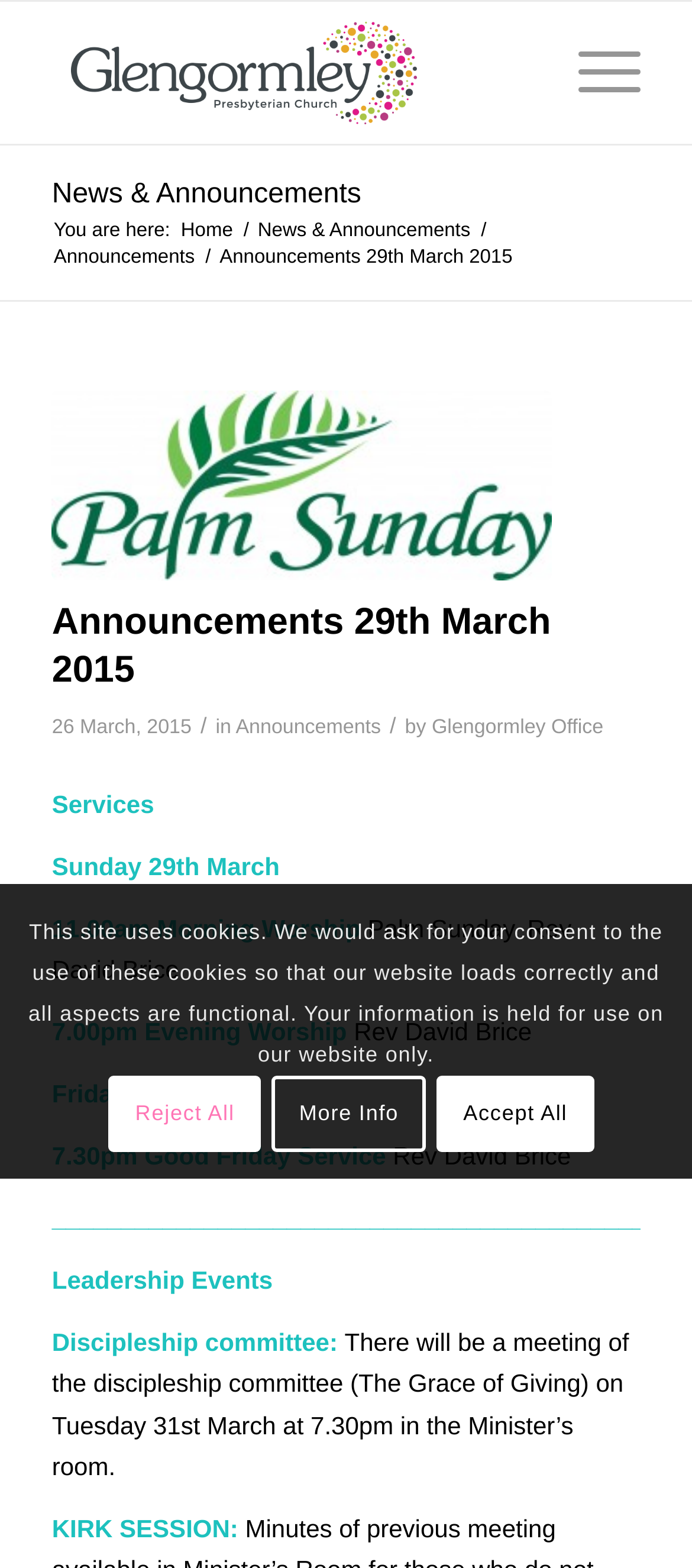What is the time of the Evening Worship on Palm Sunday?
Refer to the image and offer an in-depth and detailed answer to the question.

I found the answer by looking at the section that lists the services, where it says '7.00pm Evening Worship'.